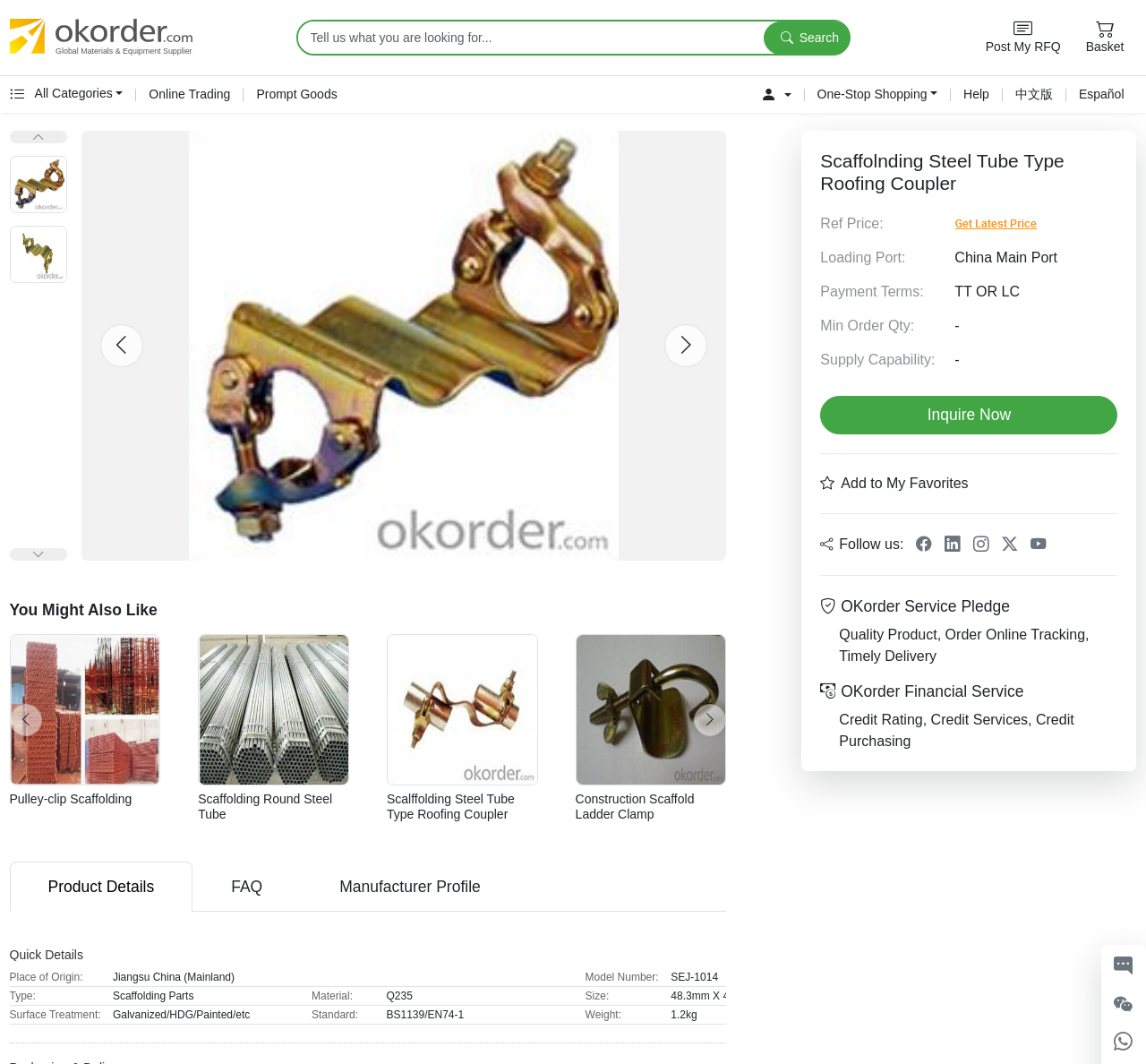Locate the bounding box of the UI element described in the following text: "Pulley-clip Scaffolding".

[0.008, 0.744, 0.115, 0.758]